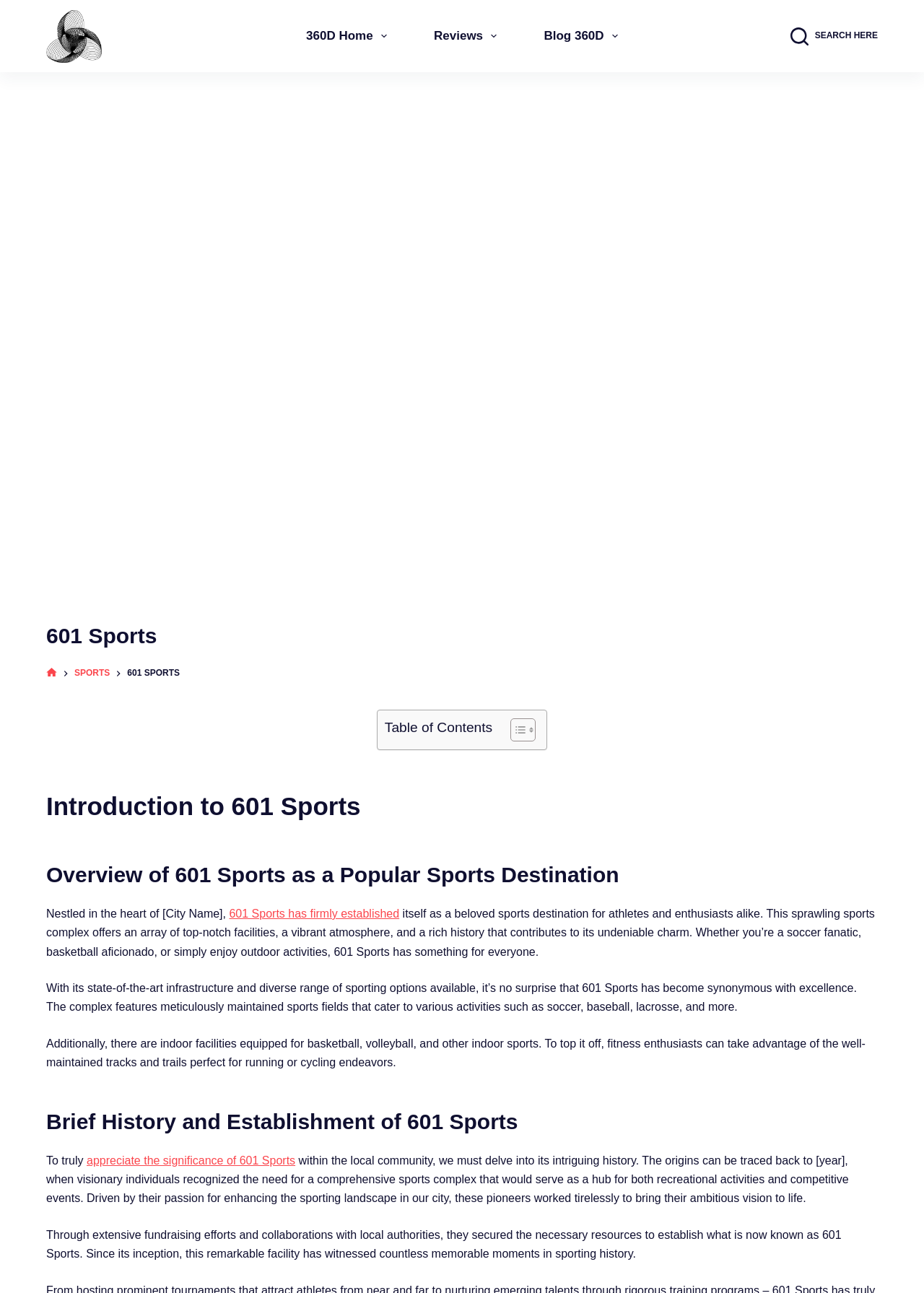Respond to the question below with a single word or phrase:
What is the purpose of the 'Search here' button?

To search for something